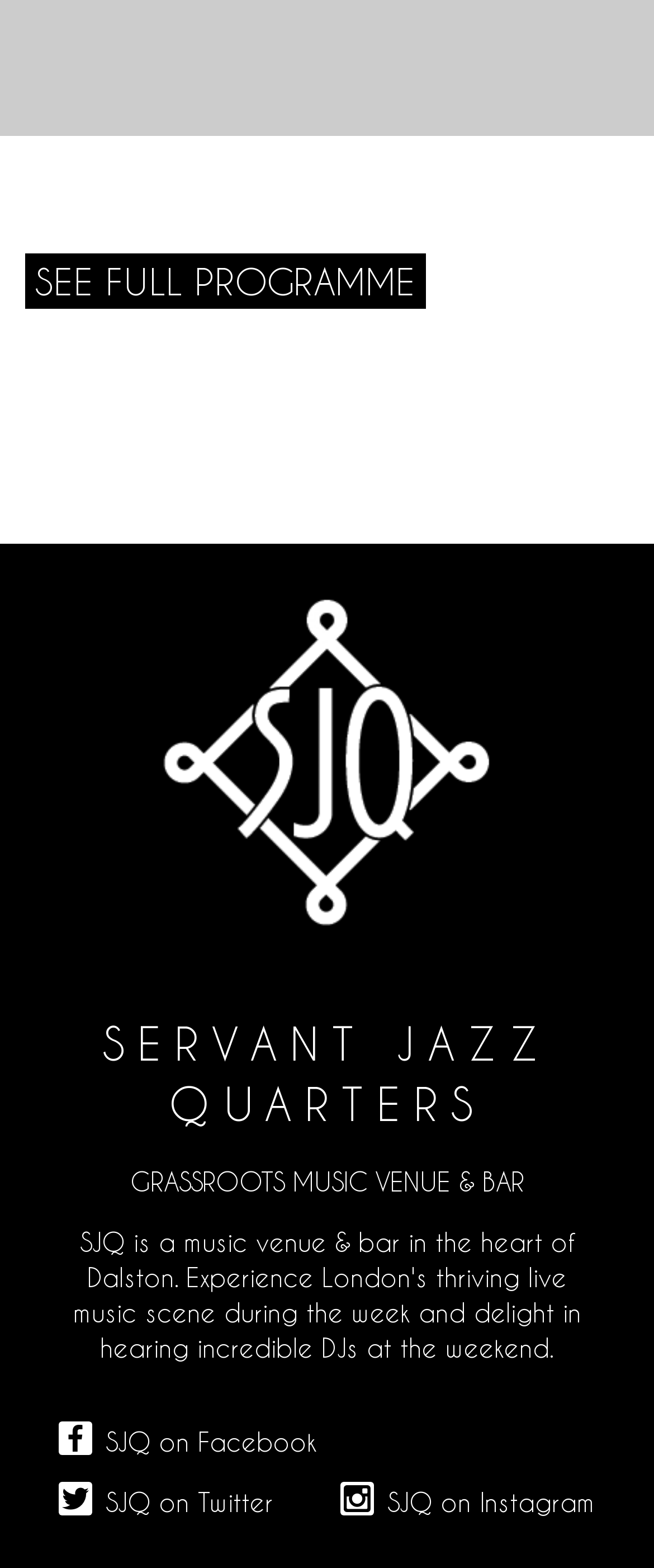Provide the bounding box coordinates of the HTML element this sentence describes: "Home". The bounding box coordinates consist of four float numbers between 0 and 1, i.e., [left, top, right, bottom].

[0.244, 0.379, 0.756, 0.593]